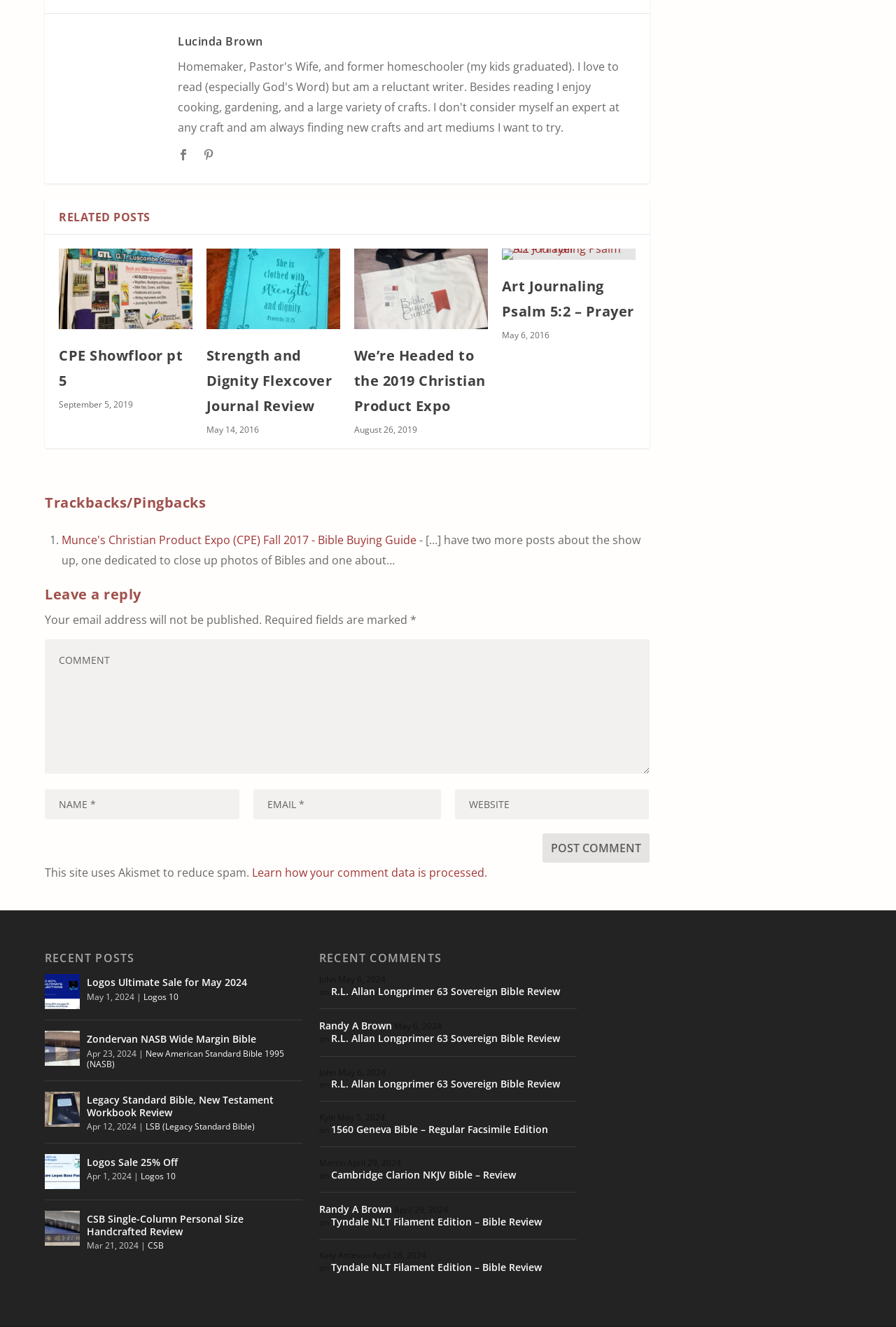Answer briefly with one word or phrase:
What is the author's name?

Lucinda Brown